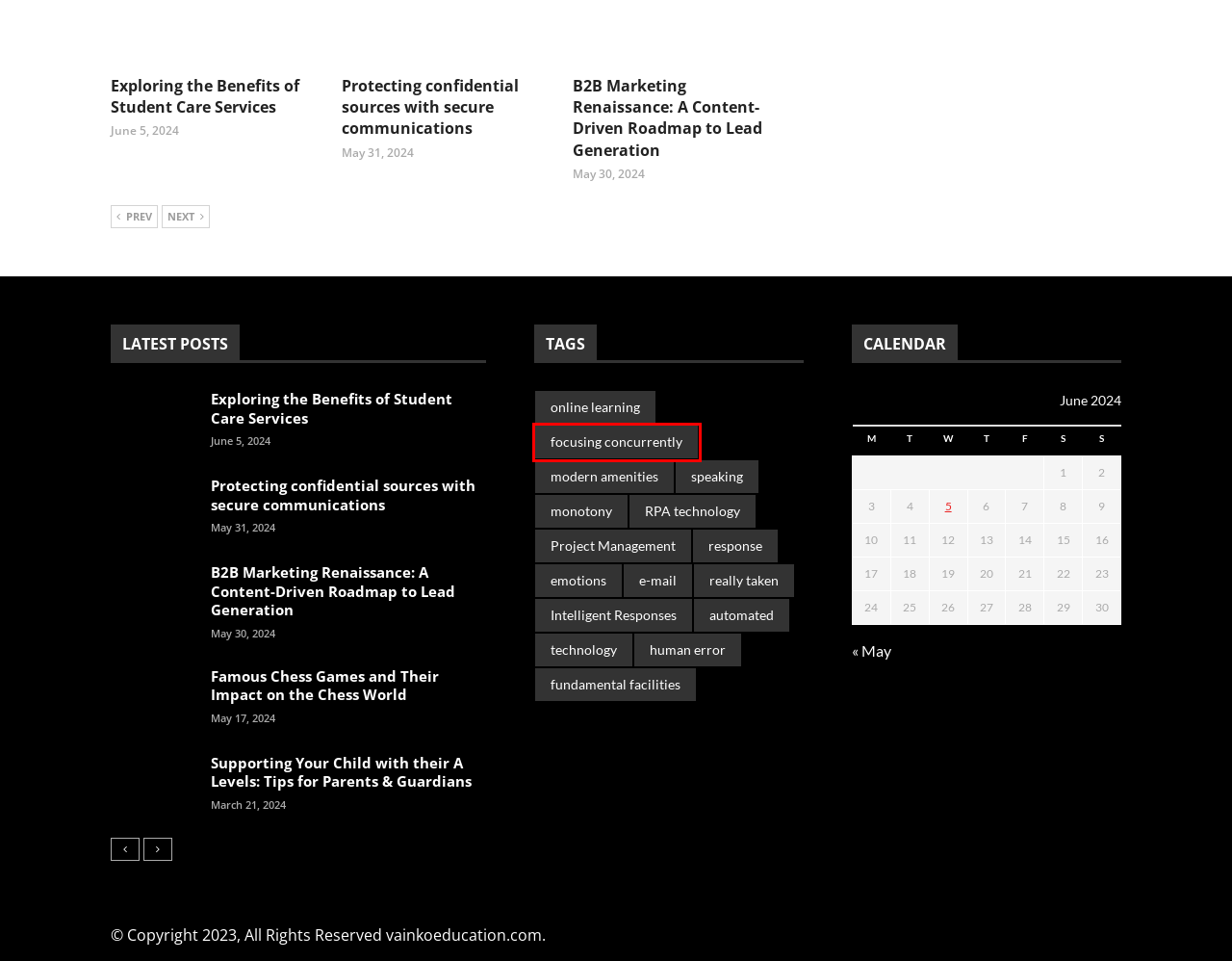Examine the screenshot of the webpage, which includes a red bounding box around an element. Choose the best matching webpage description for the page that will be displayed after clicking the element inside the red bounding box. Here are the candidates:
A. Famous Chess Games and Their Impact on the Chess World - Vainko Education
B. really taken Archives - Vainko Education
C. modern amenities Archives - Vainko Education
D. human error Archives - Vainko Education
E. online learning Archives - Vainko Education
F. Supporting Your Child with their A Levels: Tips for Parents & Guardians - Vainko Education
G. focusing concurrently Archives - Vainko Education
H. Project Management Archives - Vainko Education

G